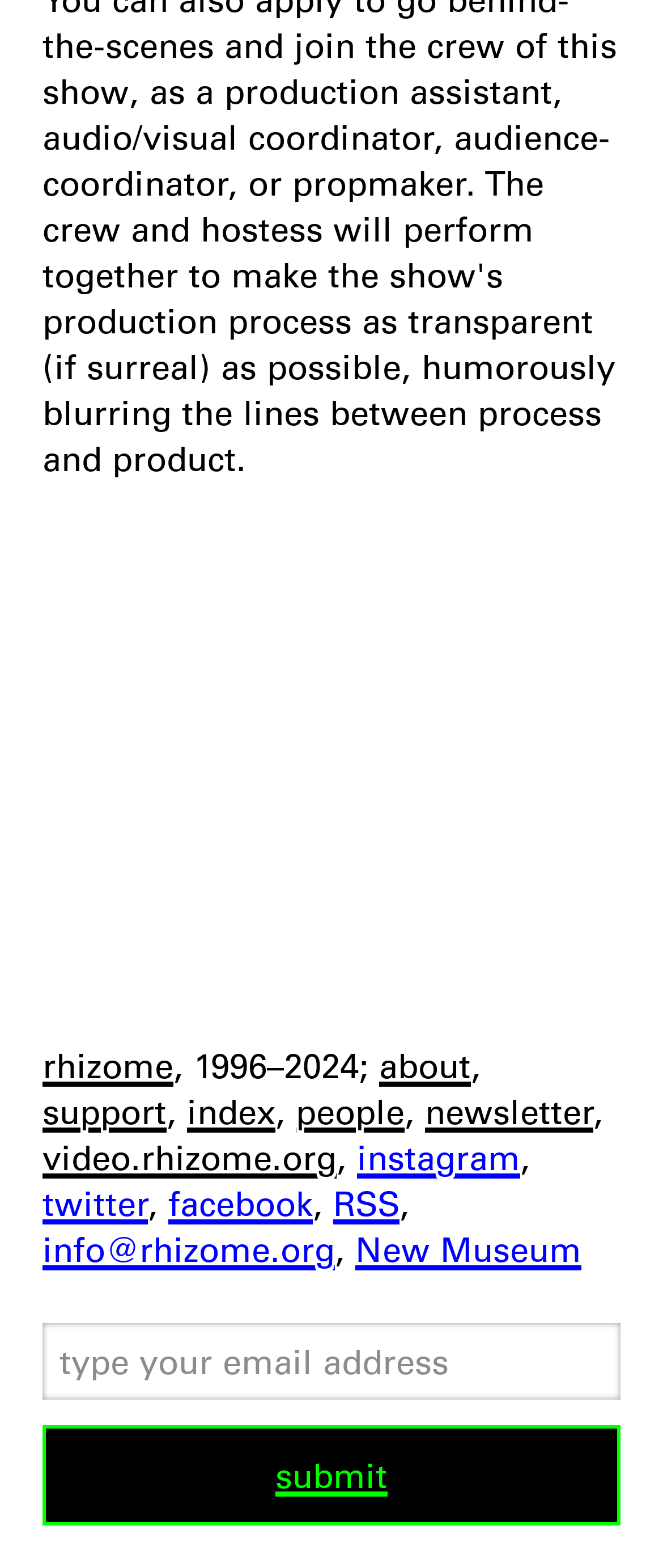Locate the bounding box coordinates of the item that should be clicked to fulfill the instruction: "search".

[0.064, 0.843, 0.936, 0.892]